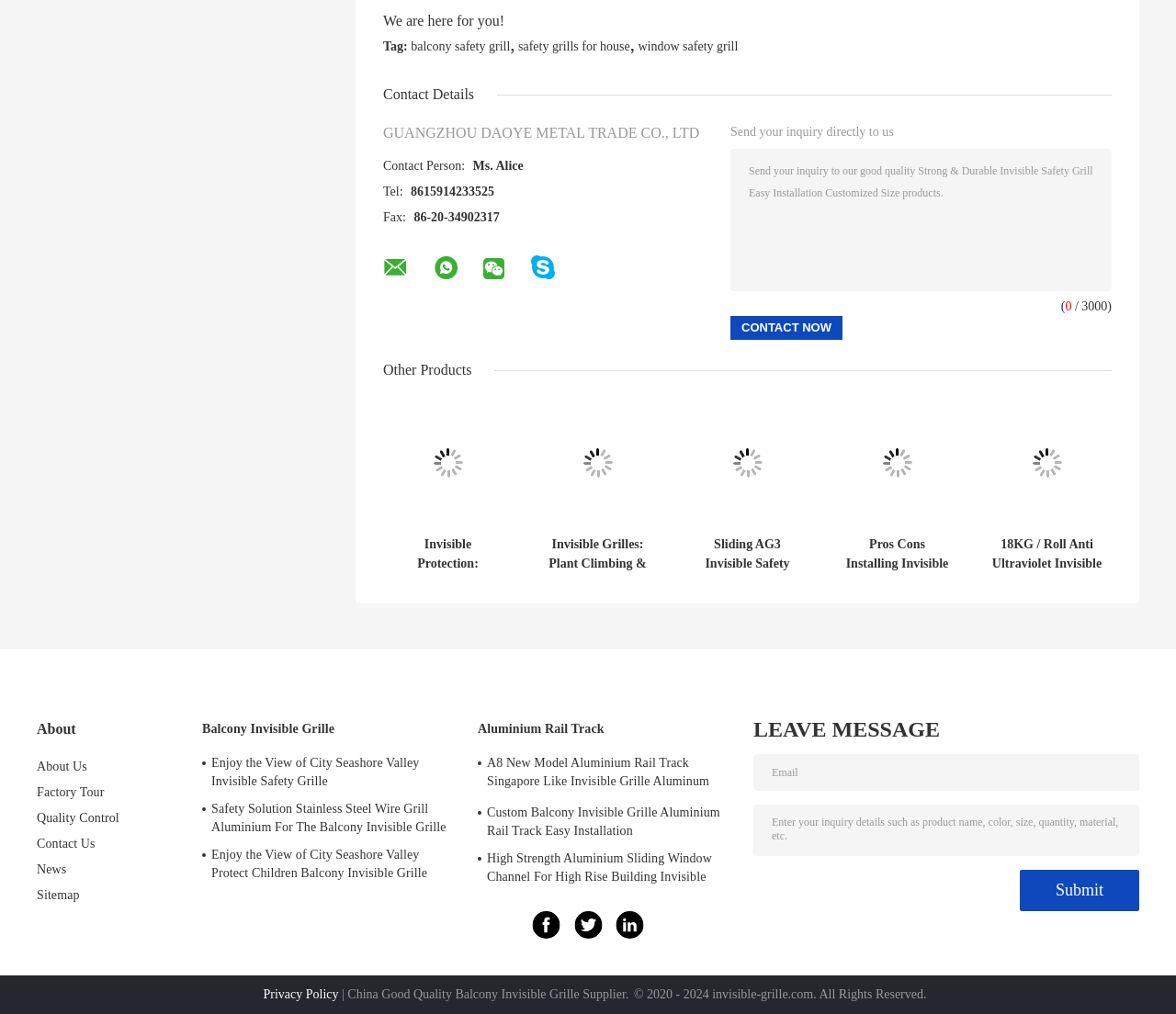Respond to the following query with just one word or a short phrase: 
What is the function of the 'Contact Now' button?

To contact the company